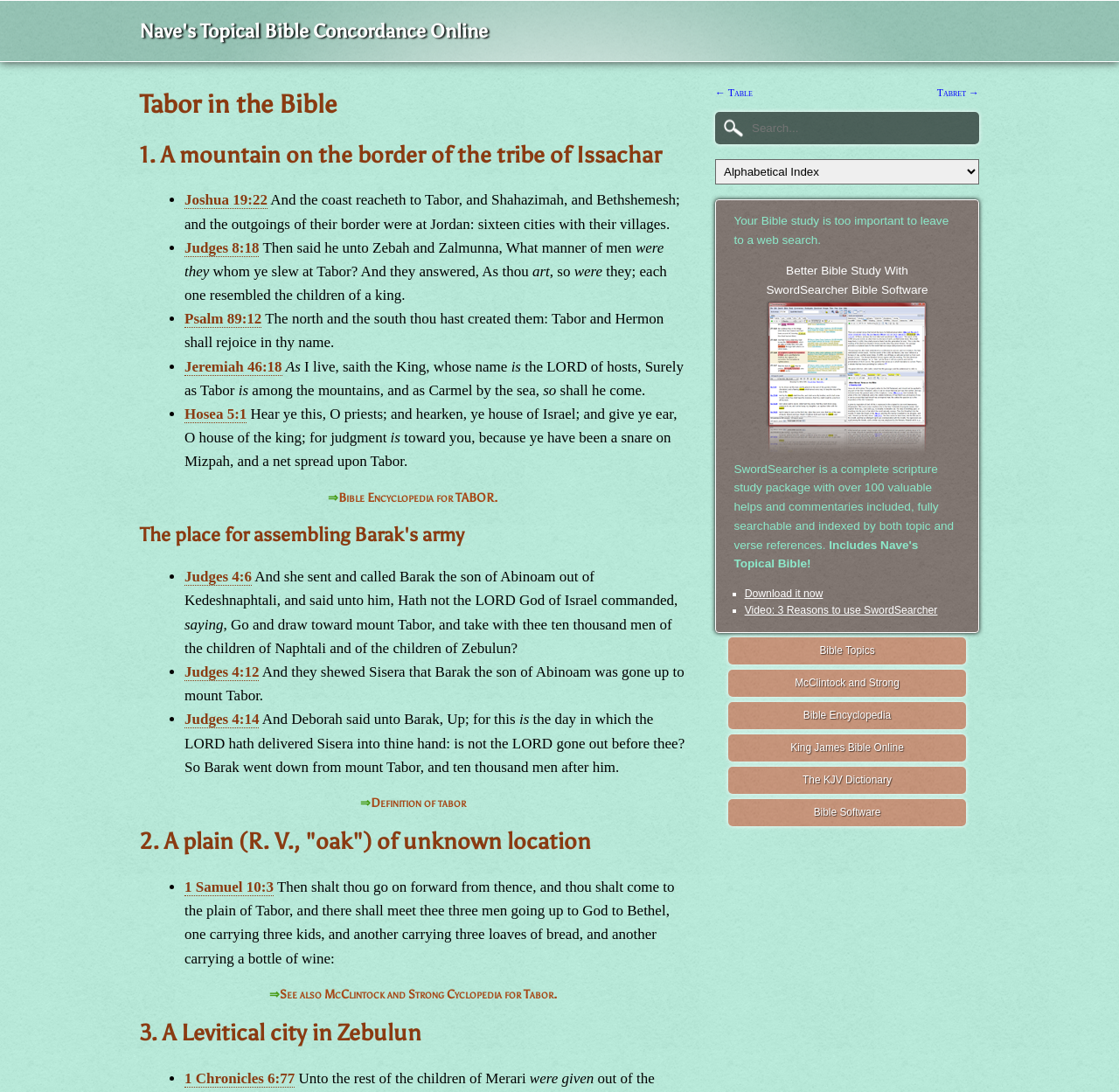Can you find and provide the title of the webpage?

Tabor in the Bible